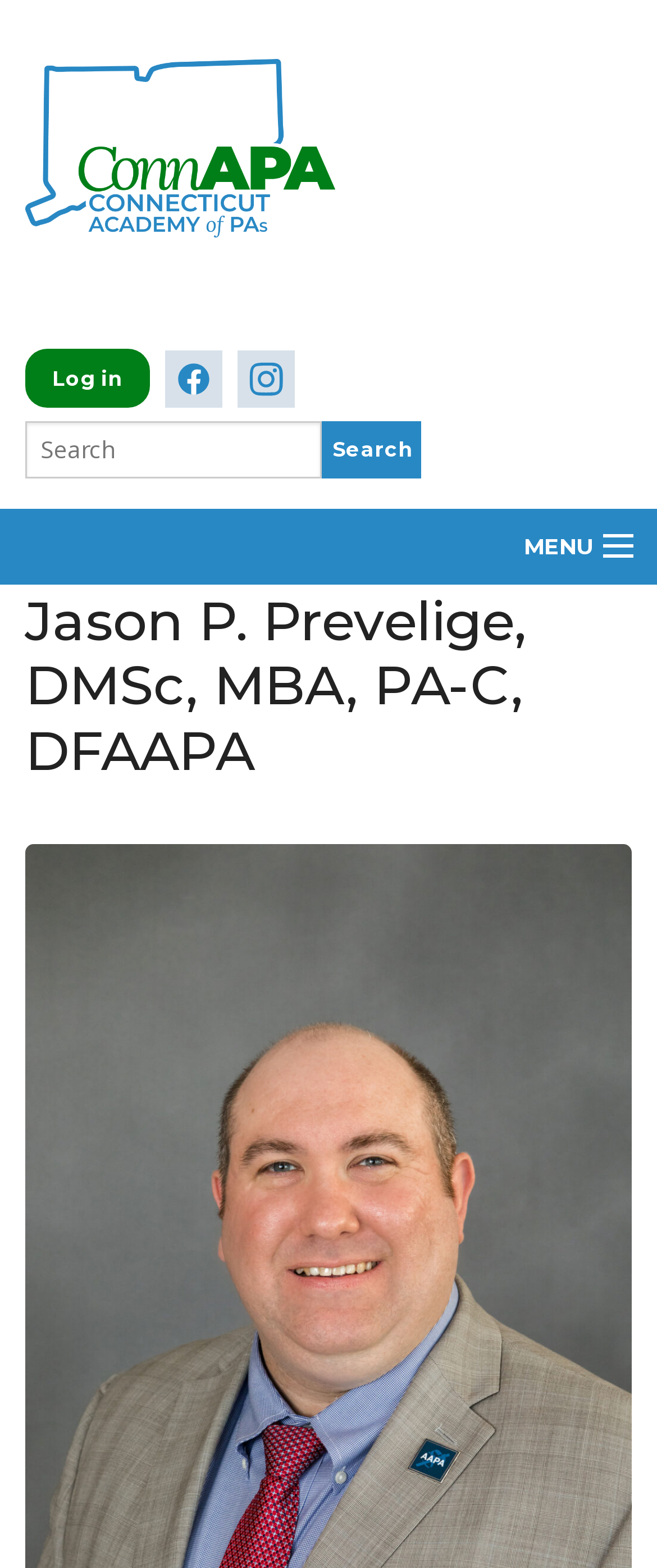Given the element description "CT PA Foundation" in the screenshot, predict the bounding box coordinates of that UI element.

[0.0, 0.658, 1.0, 0.705]